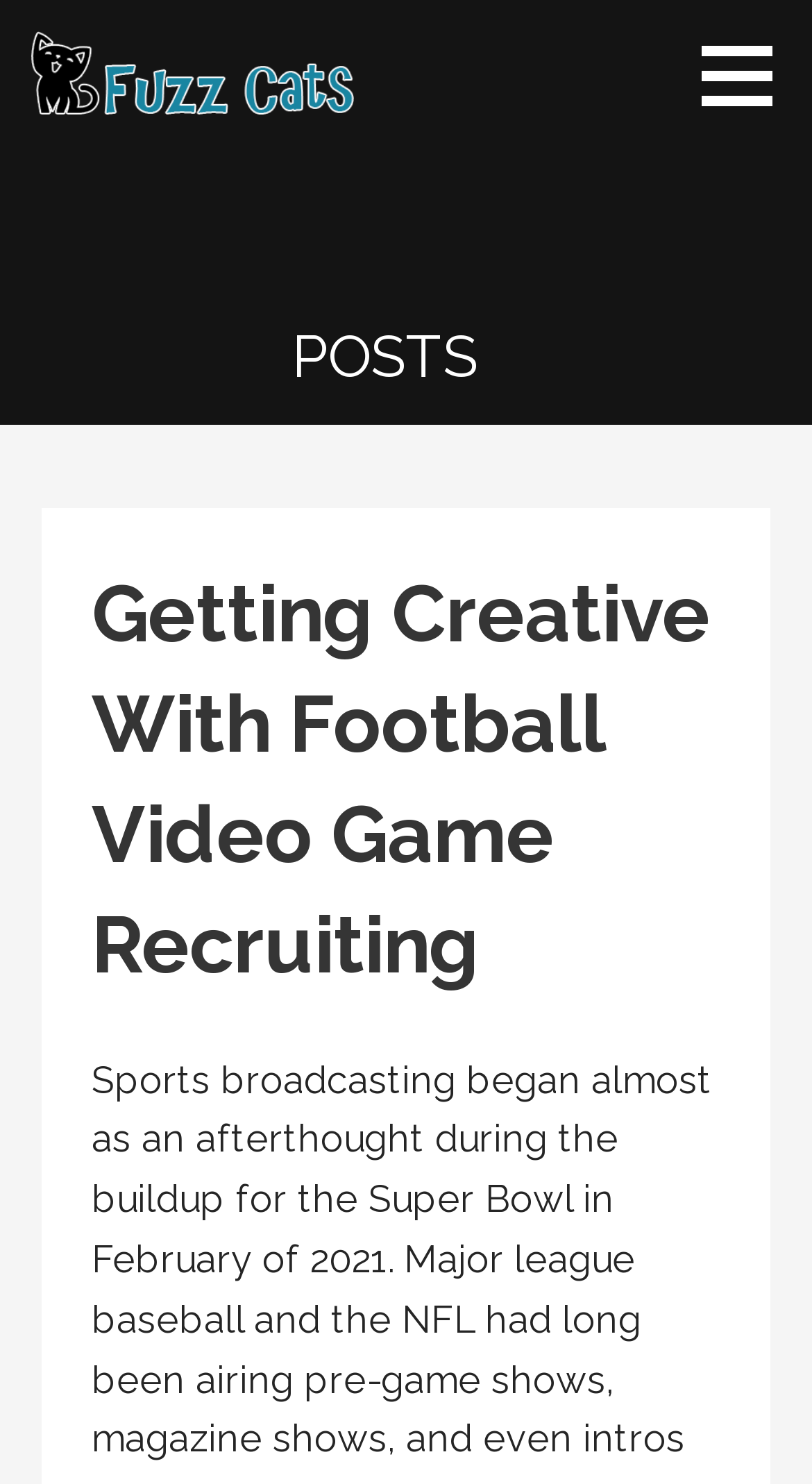Describe the webpage meticulously, covering all significant aspects.

The webpage is about "Getting Creative With Football Video Game Recruiting" and is associated with "Fuzz Cats". At the top left, there is a link and an image, both labeled as "Fuzz Cats". The link is positioned slightly below the image. 

On the top right, there is a button with no label. 

Below the top section, there is a heading titled "POSTS". Under the "POSTS" heading, there is a subheading that repeats the title "Getting Creative With Football Video Game Recruiting". This subheading takes up a significant portion of the page, spanning from the left to the right side.